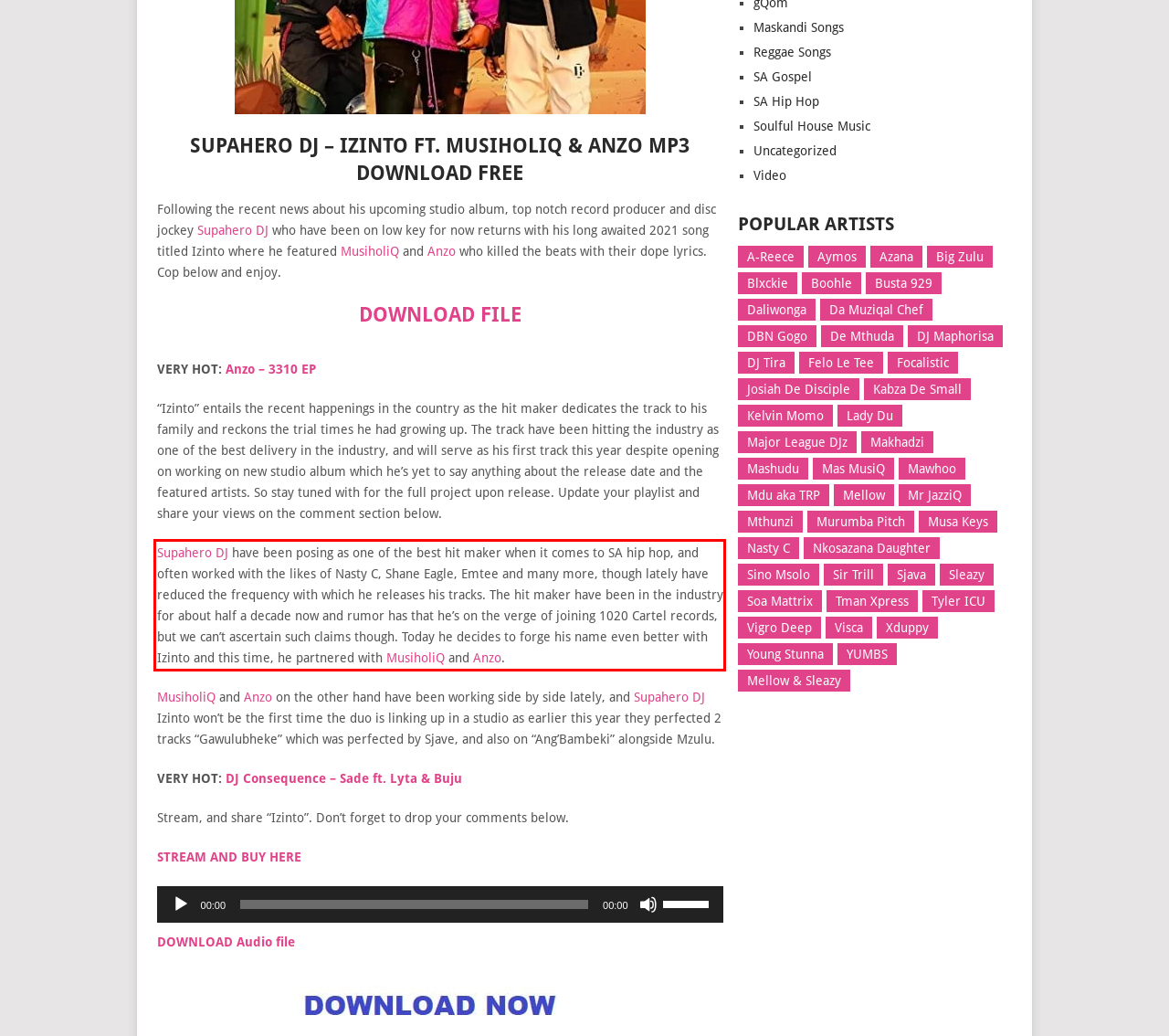From the provided screenshot, extract the text content that is enclosed within the red bounding box.

Supahero DJ have been posing as one of the best hit maker when it comes to SA hip hop, and often worked with the likes of Nasty C, Shane Eagle, Emtee and many more, though lately have reduced the frequency with which he releases his tracks. The hit maker have been in the industry for about half a decade now and rumor has that he’s on the verge of joining 1020 Cartel records, but we can’t ascertain such claims though. Today he decides to forge his name even better with Izinto and this time, he partnered with MusiholiQ and Anzo.